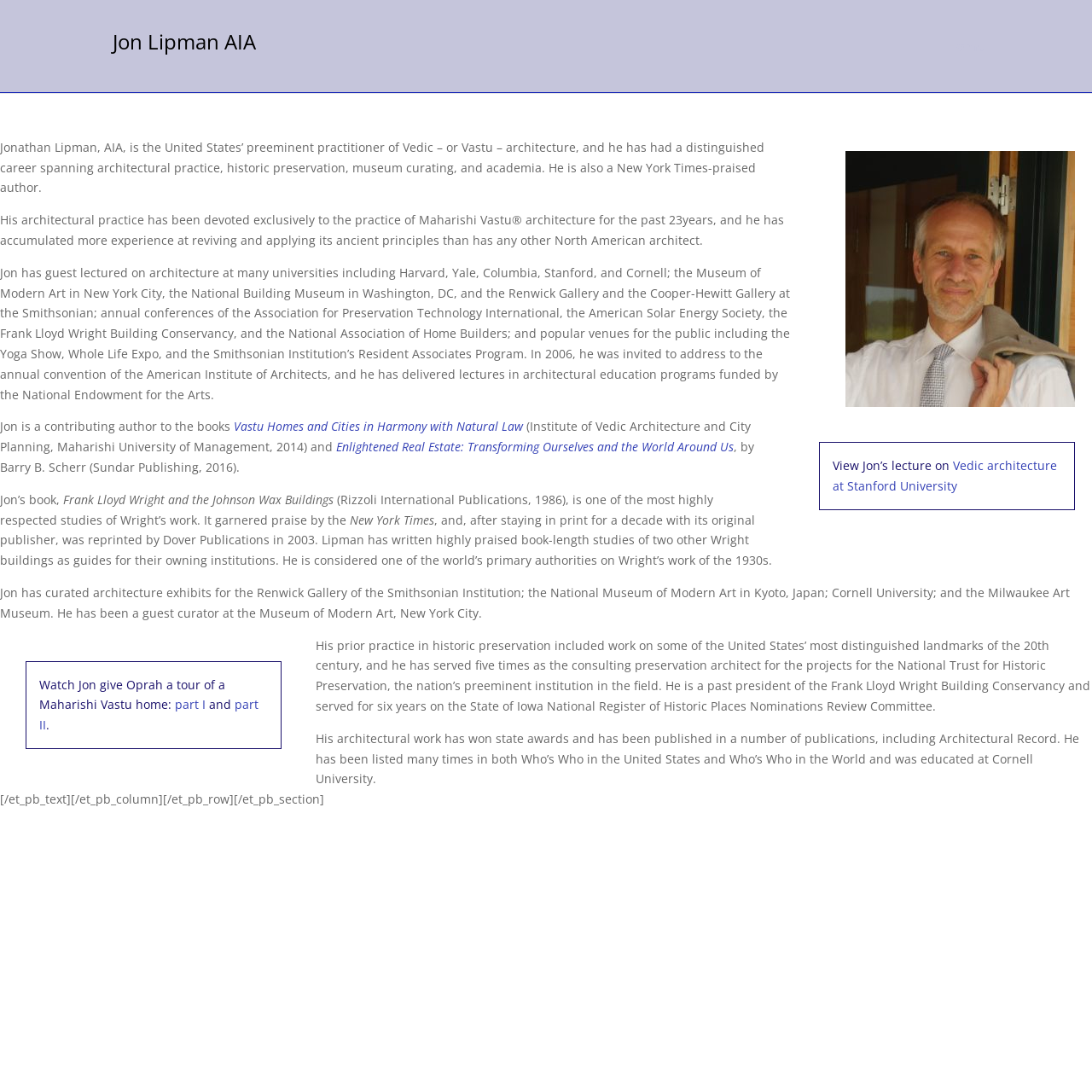Given the content of the image, can you provide a detailed answer to the question?
Has Jon Lipman worked on historic preservation projects?

The webpage mentions that Jon Lipman's prior practice in historic preservation included work on some of the United States' most distinguished landmarks of the 20th century, and he has served five times as the consulting preservation architect for the projects for the National Trust for Historic Preservation.